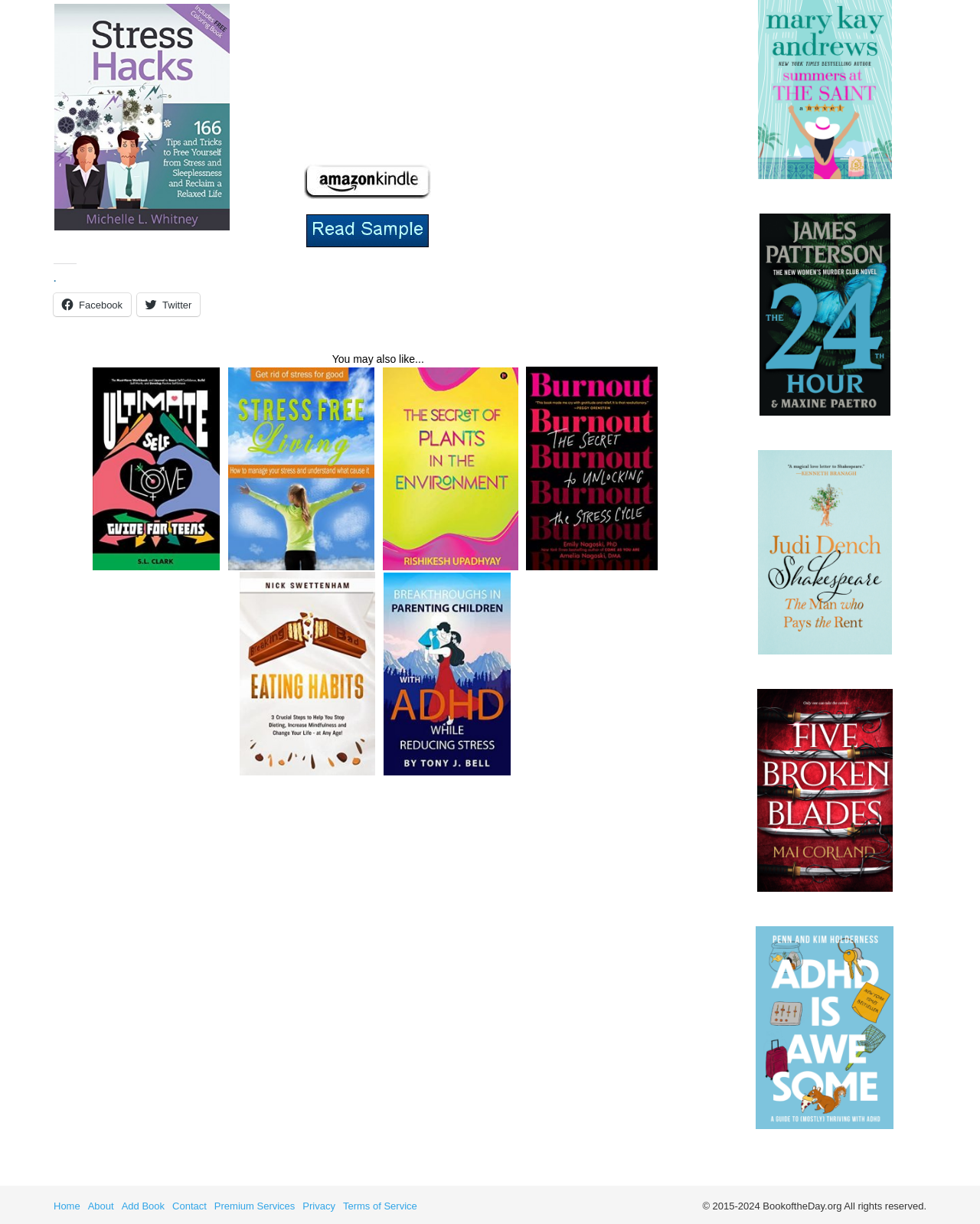How many book titles are displayed on the webpage?
Kindly offer a detailed explanation using the data available in the image.

There are five book titles displayed on the webpage, each with a link and a brief description, which suggests that the webpage is showcasing or recommending these books to users.